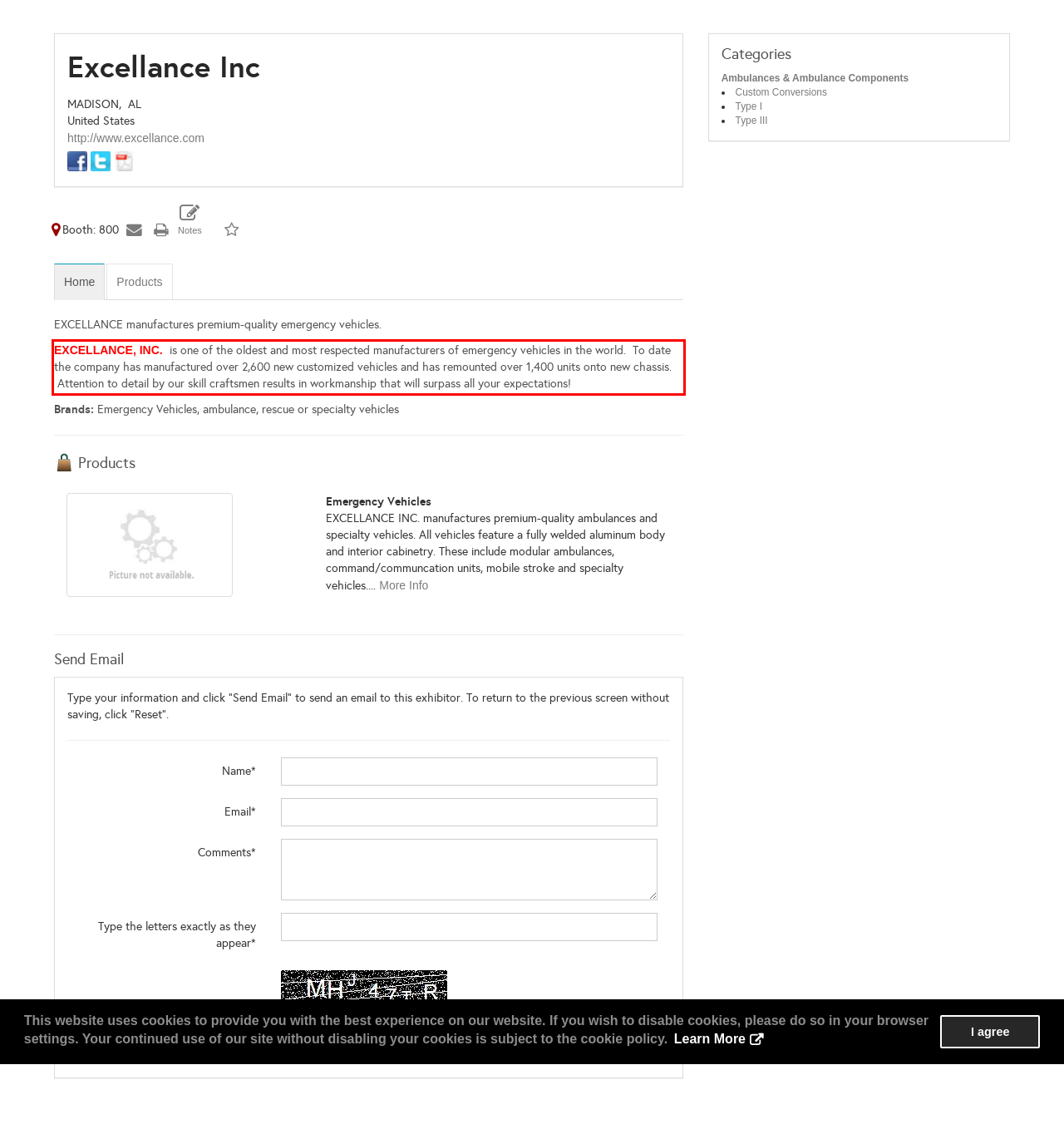Analyze the webpage screenshot and use OCR to recognize the text content in the red bounding box.

EXCELLANCE, INC. is one of the oldest and most respected manufacturers of emergency vehicles in the world. To date the company has manufactured over 2,600 new customized vehicles and has remounted over 1,400 units onto new chassis. Attention to detail by our skill craftsmen results in workmanship that will surpass all your expectations!